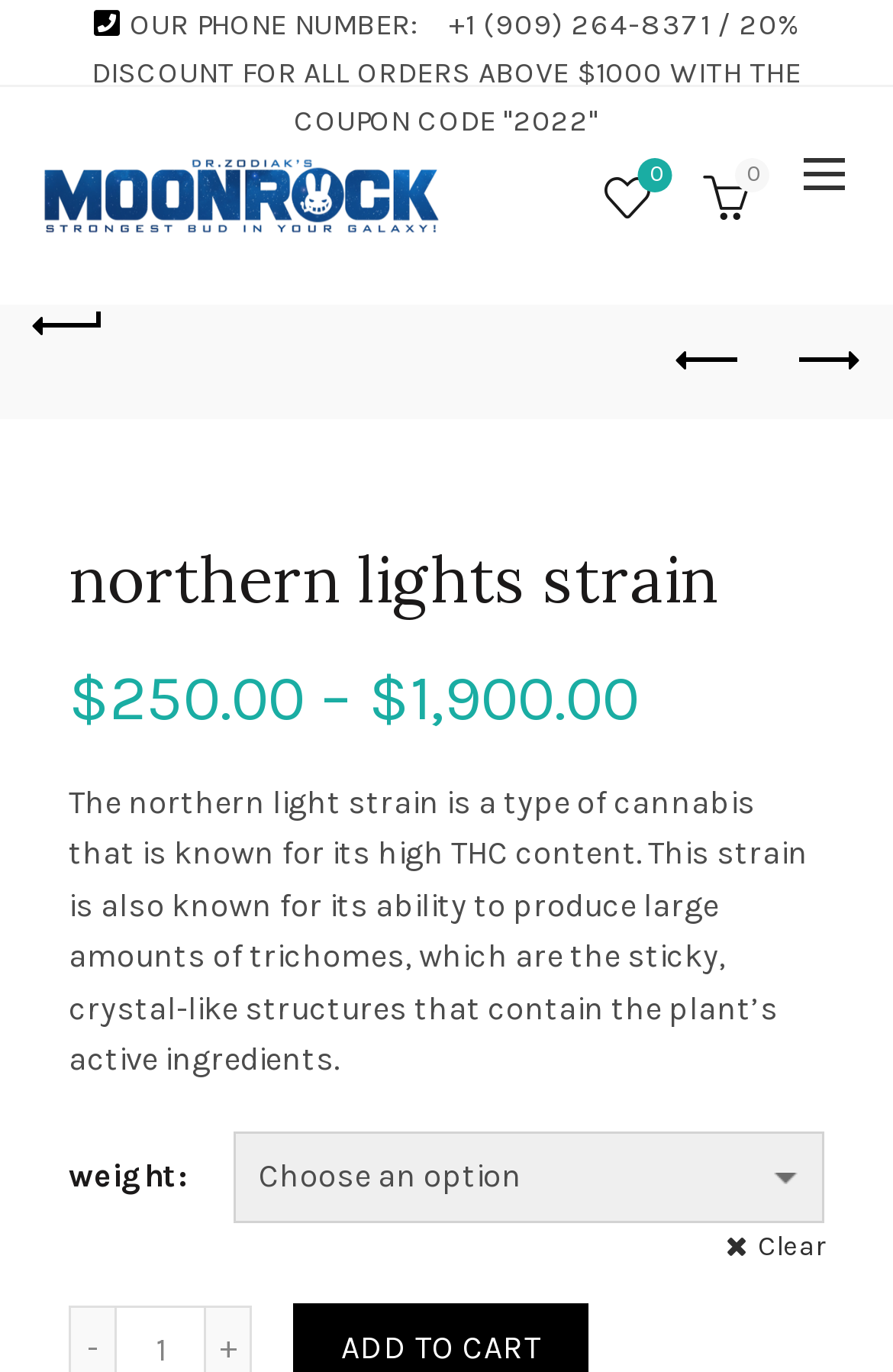Please respond in a single word or phrase: 
What is the phone number?

+1 (909) 264-8371